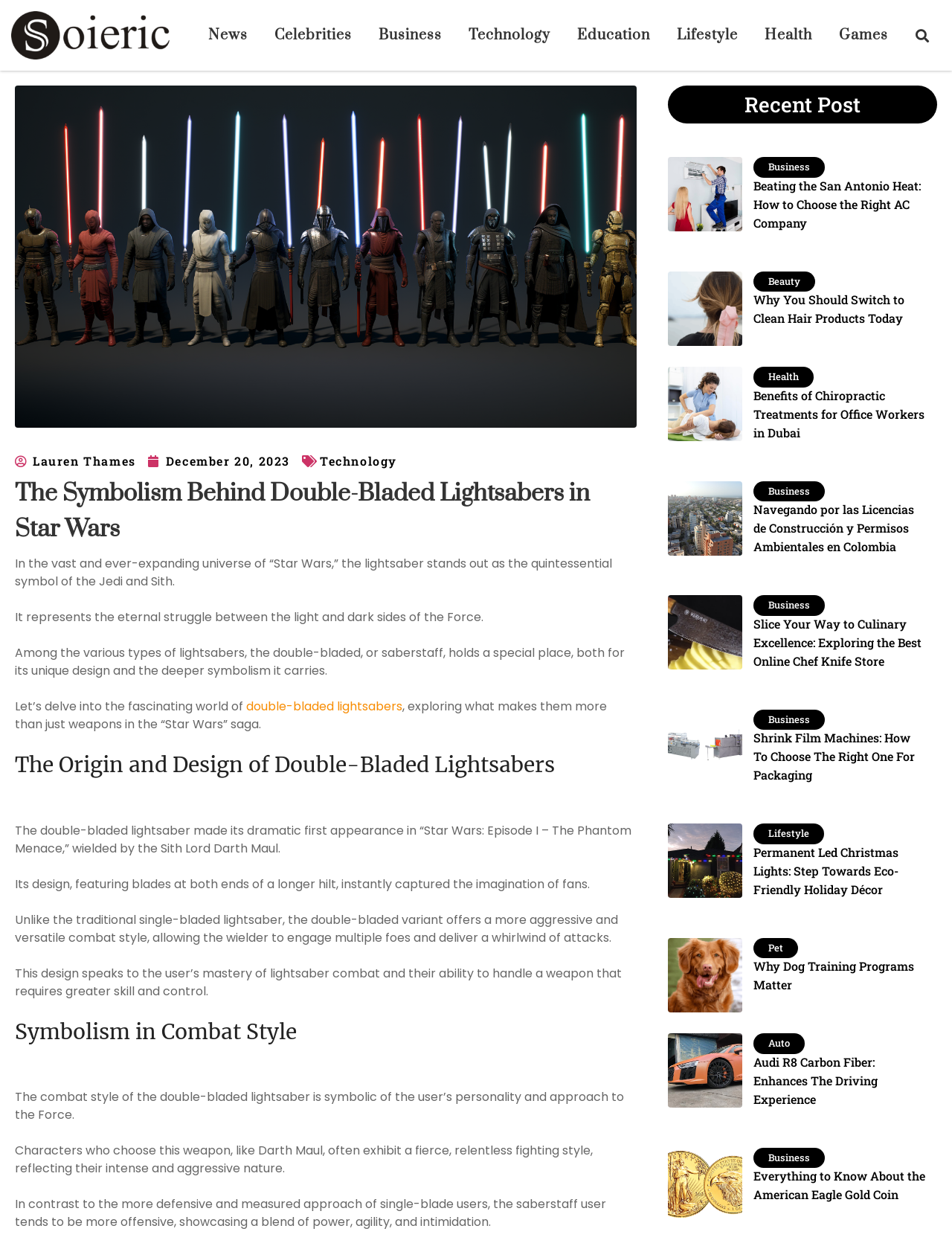Please indicate the bounding box coordinates for the clickable area to complete the following task: "Read the article by Lauren Thames". The coordinates should be specified as four float numbers between 0 and 1, i.e., [left, top, right, bottom].

[0.016, 0.364, 0.143, 0.376]